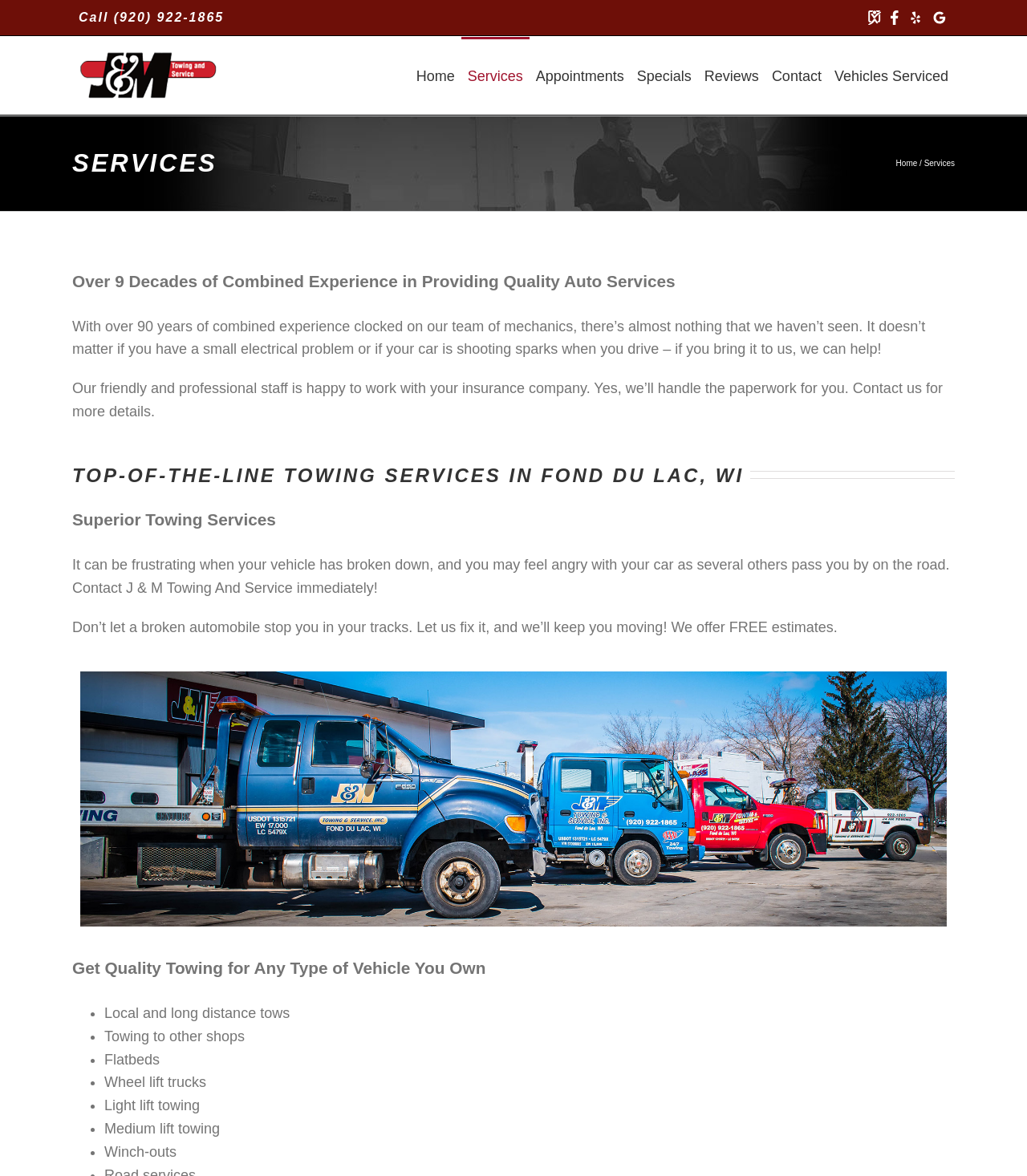Answer briefly with one word or phrase:
Can the staff work with insurance companies?

Yes